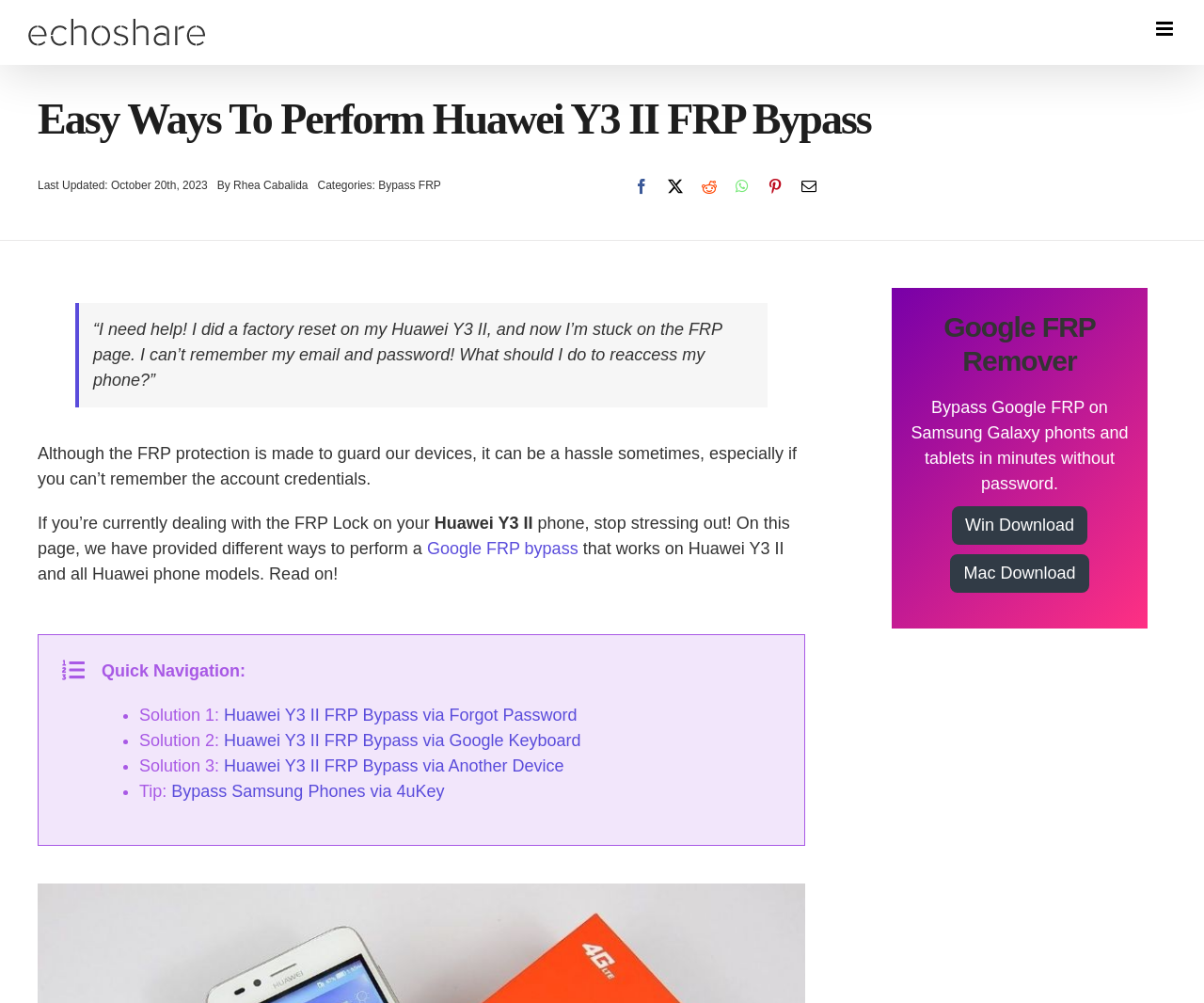Please locate the bounding box coordinates of the element that needs to be clicked to achieve the following instruction: "Call the phone number". The coordinates should be four float numbers between 0 and 1, i.e., [left, top, right, bottom].

None